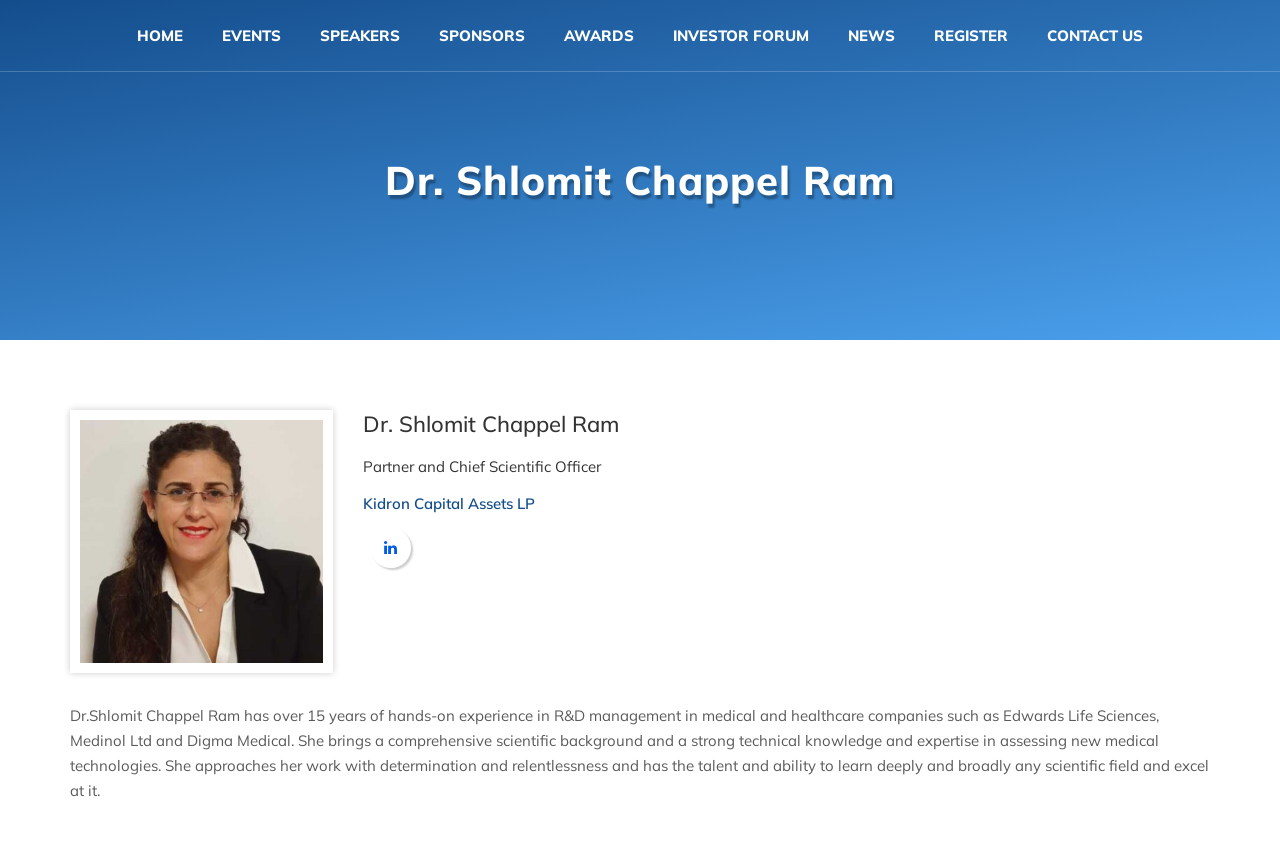Could you specify the bounding box coordinates for the clickable section to complete the following instruction: "learn about Dr. Shlomit Chappel Ram"?

[0.0, 0.18, 1.0, 0.245]